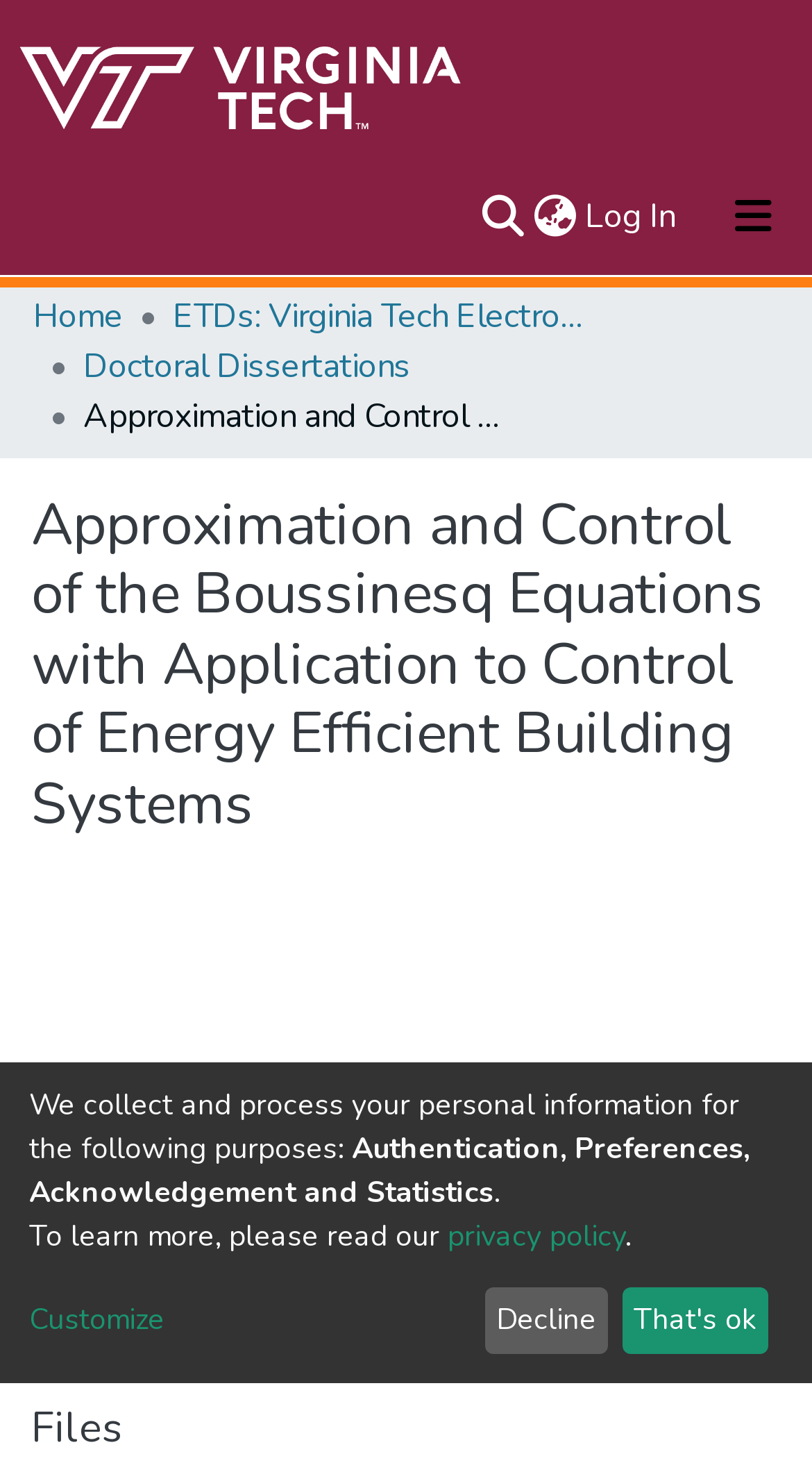What is the purpose of the search bar?
Kindly offer a comprehensive and detailed response to the question.

The search bar is located at the top of the webpage, and it has a textbox and a submit button. The purpose of this search bar is to allow users to search for specific content within the website.